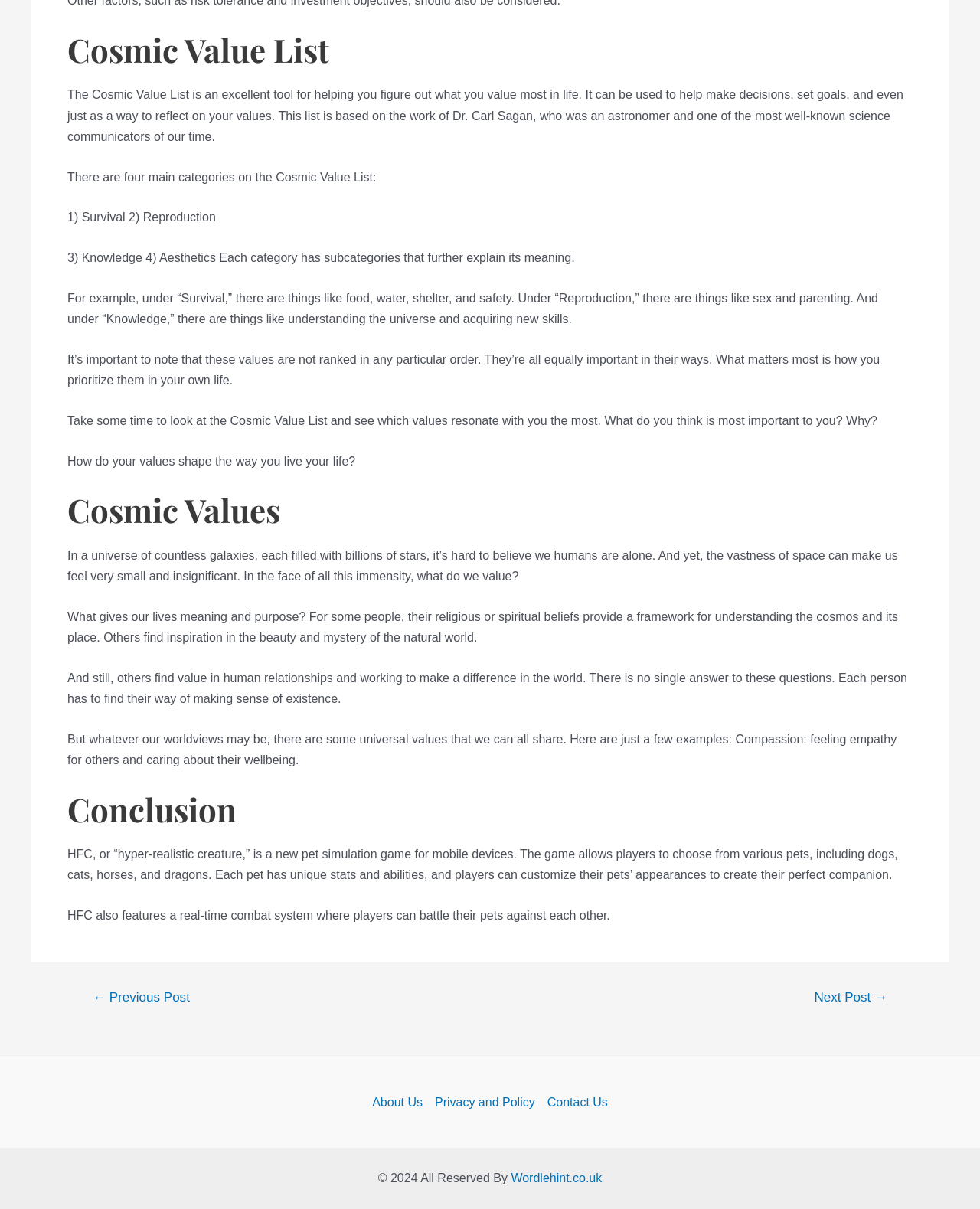Provide the bounding box coordinates for the UI element that is described as: "Privacy and Policy".

[0.437, 0.903, 0.552, 0.921]